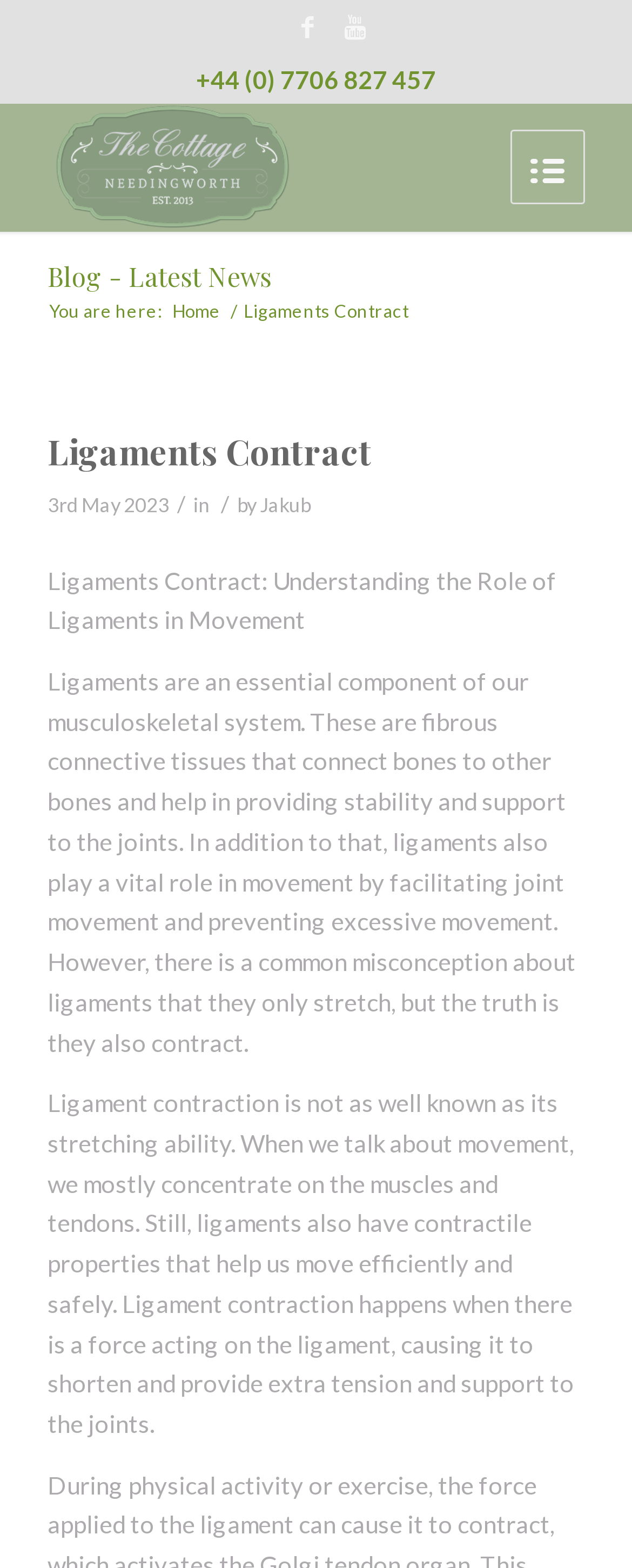Observe the image and answer the following question in detail: Who is the author of the article?

I found the author of the article by looking at the link element with the text 'Jakub' which is located below the title of the article, next to the date '3rd May 2023'.